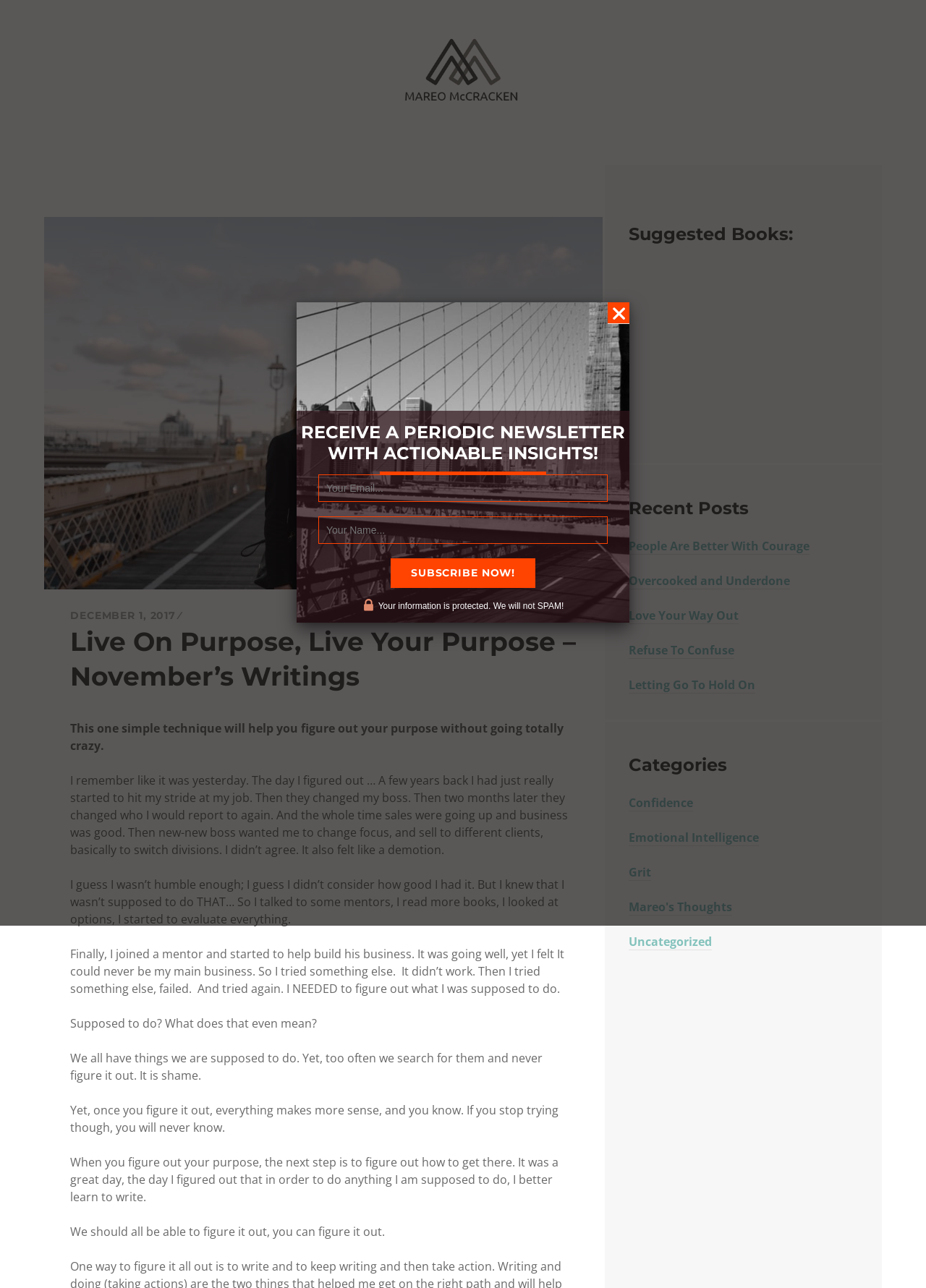What is the topic of the suggested books?
Could you please answer the question thoroughly and with as much detail as possible?

The webpage has a section titled 'Suggested Books:' but it does not specify the topic or genre of the books. It only provides an iframe, which may contain more information about the books.